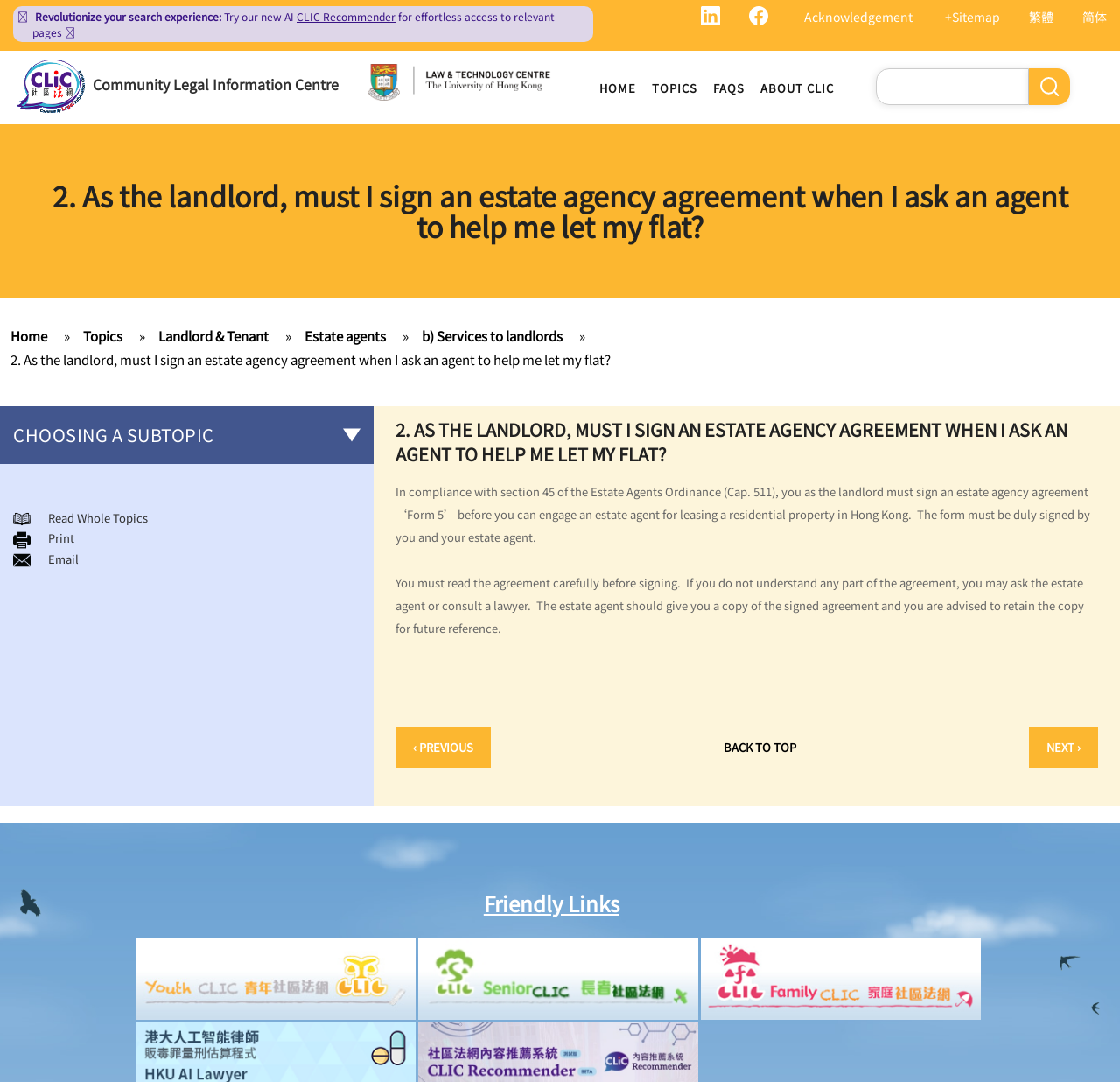Using the provided element description: "About CLIC", identify the bounding box coordinates. The coordinates should be four floats between 0 and 1 in the order [left, top, right, bottom].

[0.672, 0.048, 0.752, 0.115]